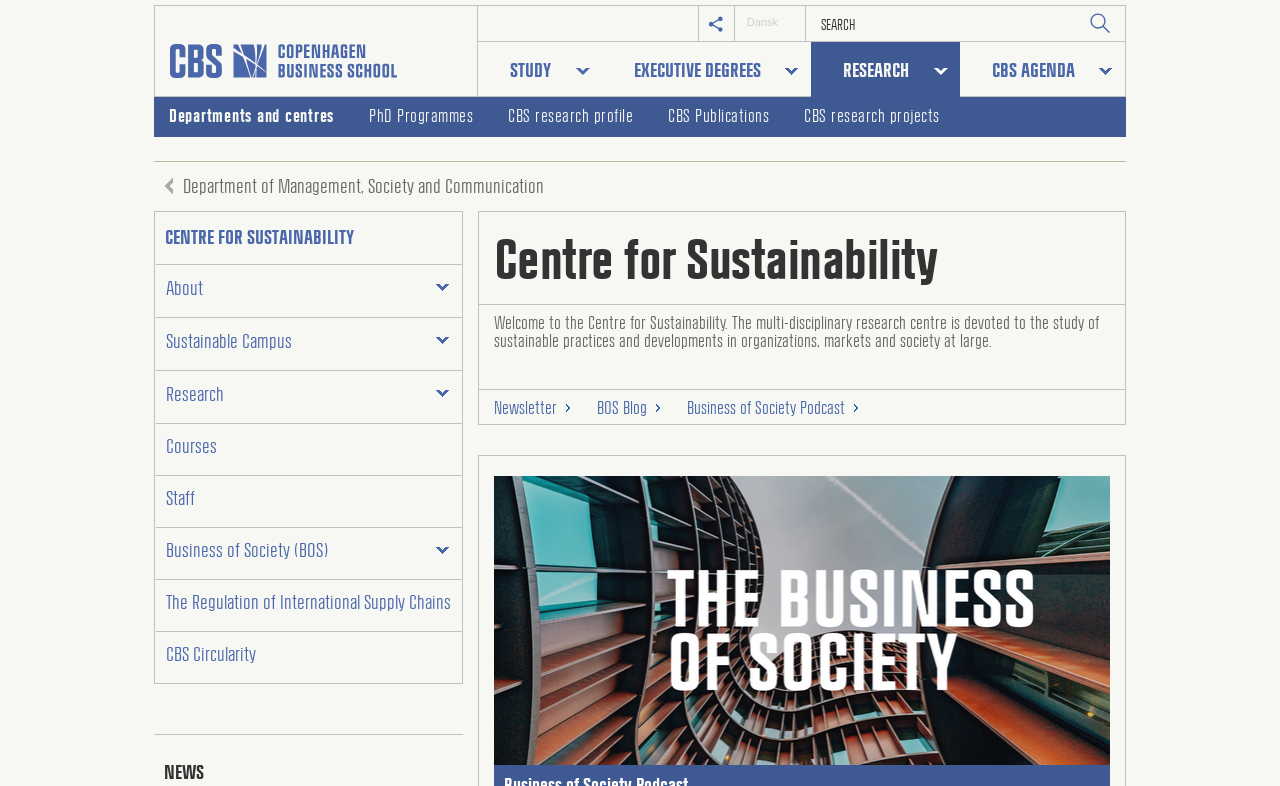What is the purpose of the search bar?
Can you offer a detailed and complete answer to this question?

I found the answer by looking at the search element with the text 'Global search' and a textbox, which suggests that the search bar is for searching the entire website.